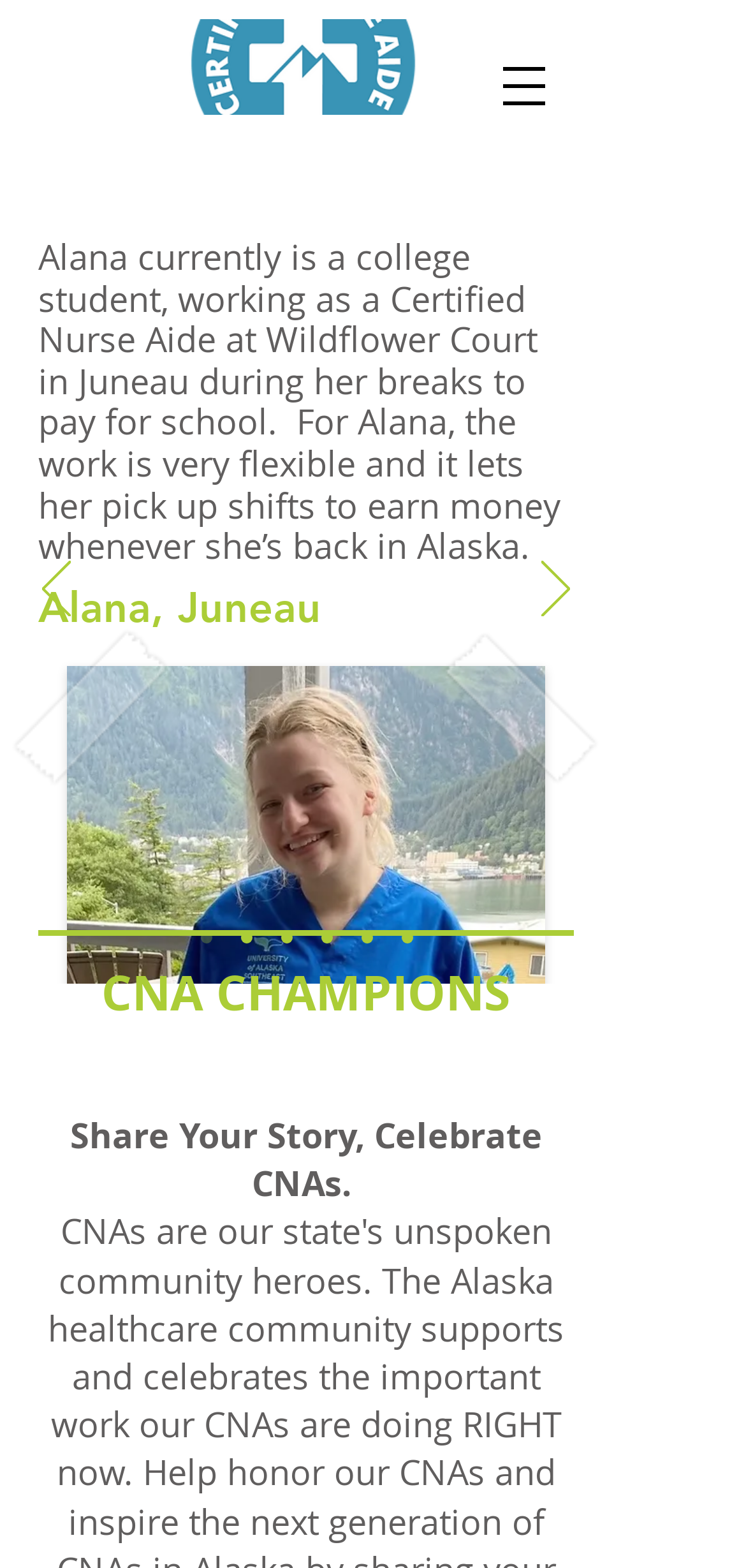Answer the following inquiry with a single word or phrase:
What is the theme of the webpage?

CNA Champions